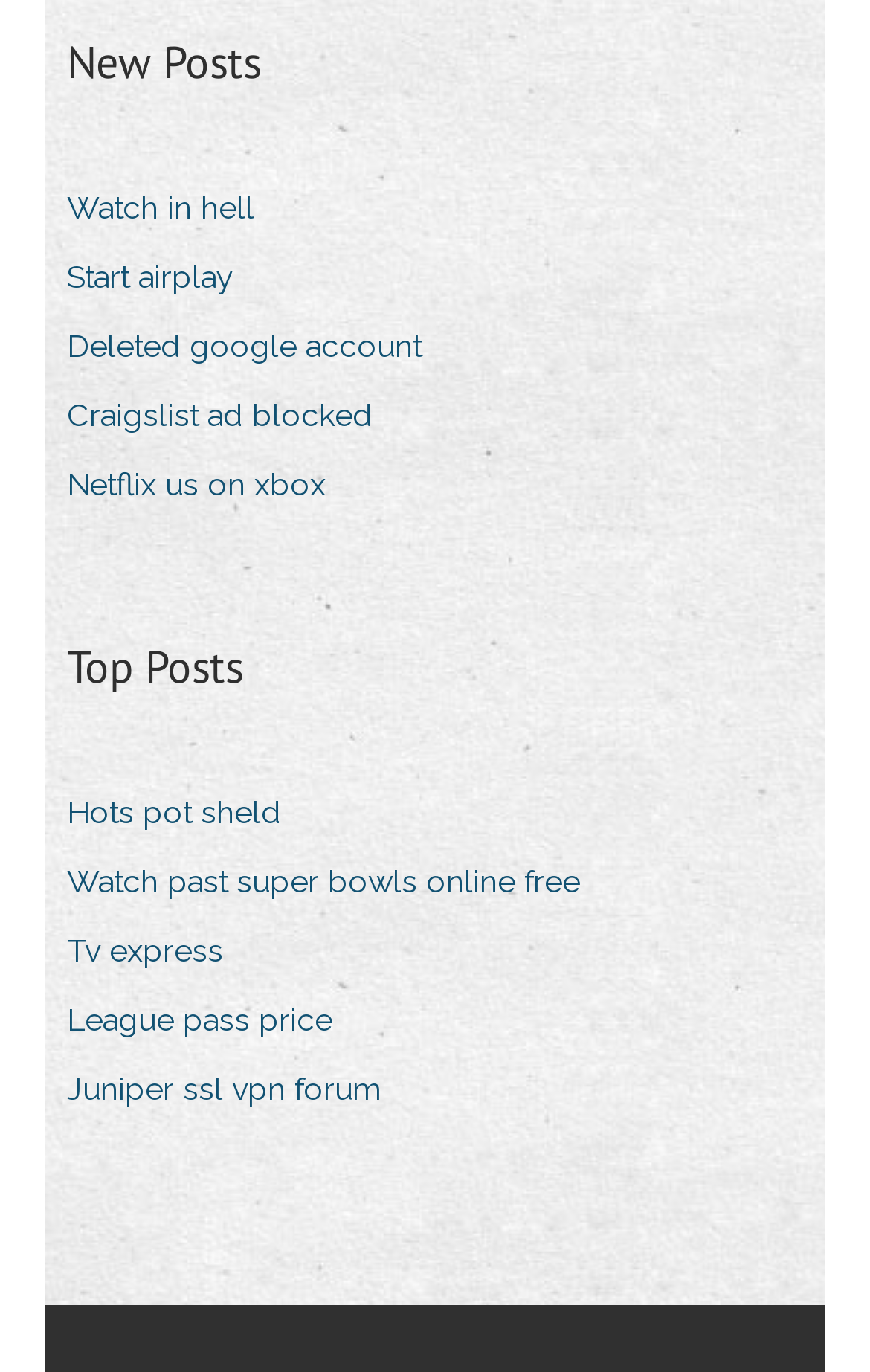How many links are under 'Top Posts'?
Please provide a single word or phrase in response based on the screenshot.

5